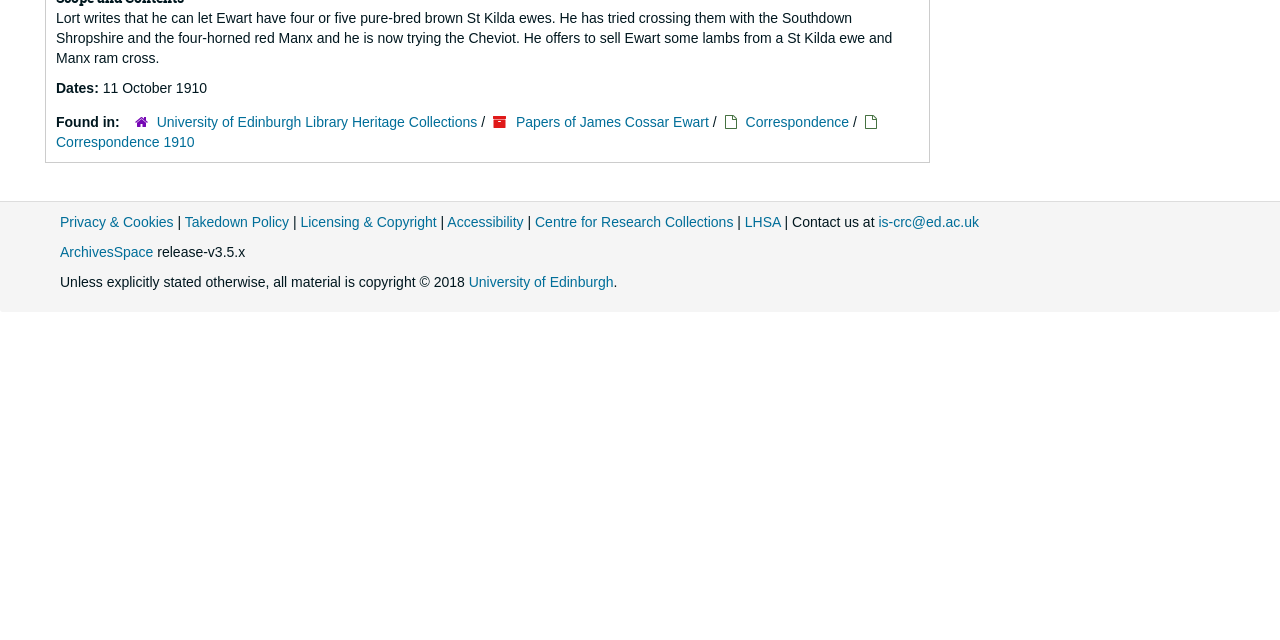Using the description "Correspondence", locate and provide the bounding box of the UI element.

[0.582, 0.178, 0.663, 0.203]